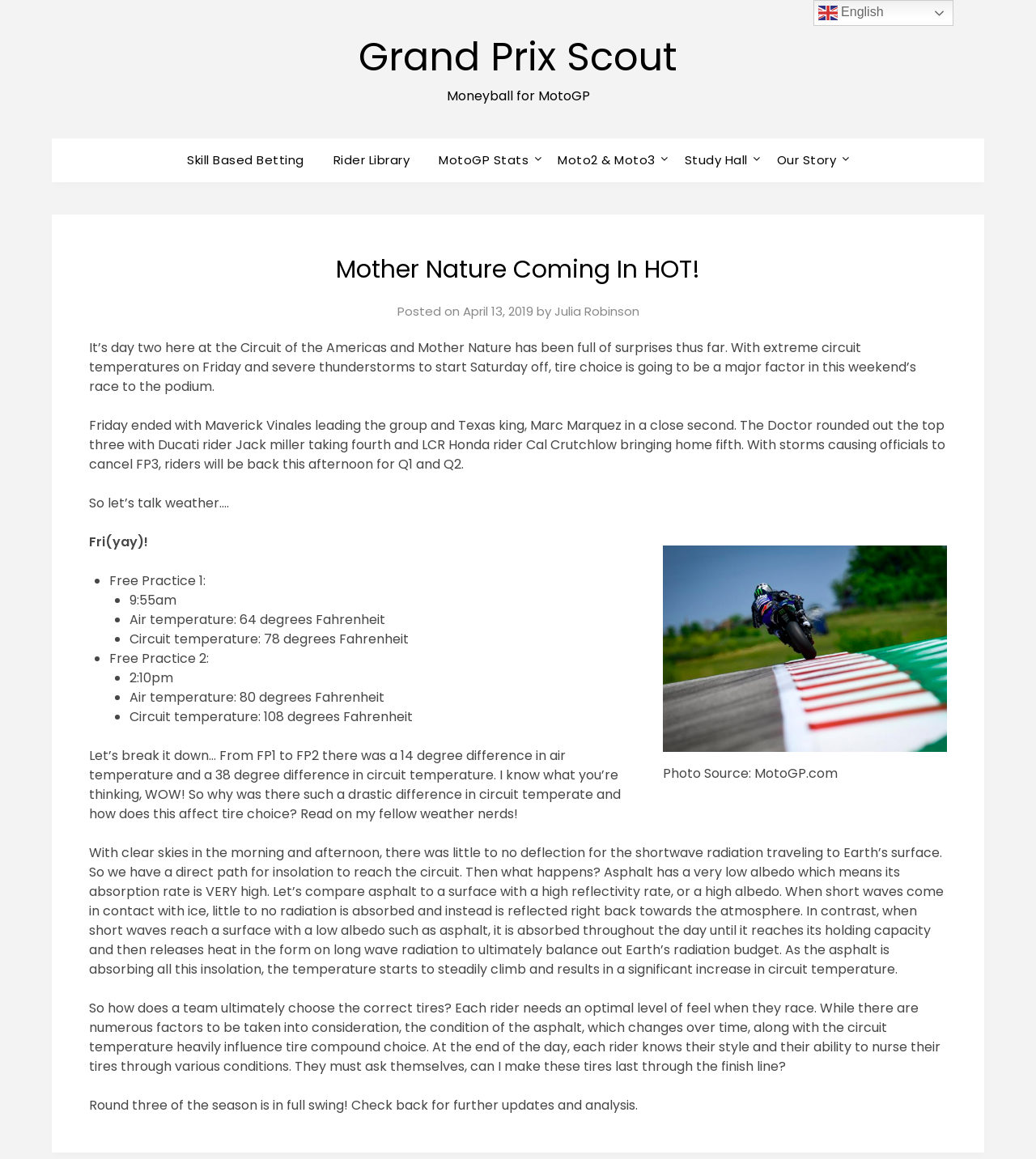What is the air temperature during Free Practice 2?
Based on the image, answer the question with as much detail as possible.

The air temperature during Free Practice 2 can be found in the list of details about Free Practice 2, which states 'Air temperature: 80 degrees Fahrenheit'. This information is provided in the format of a list, with bullet points, and is located in the middle of the webpage.